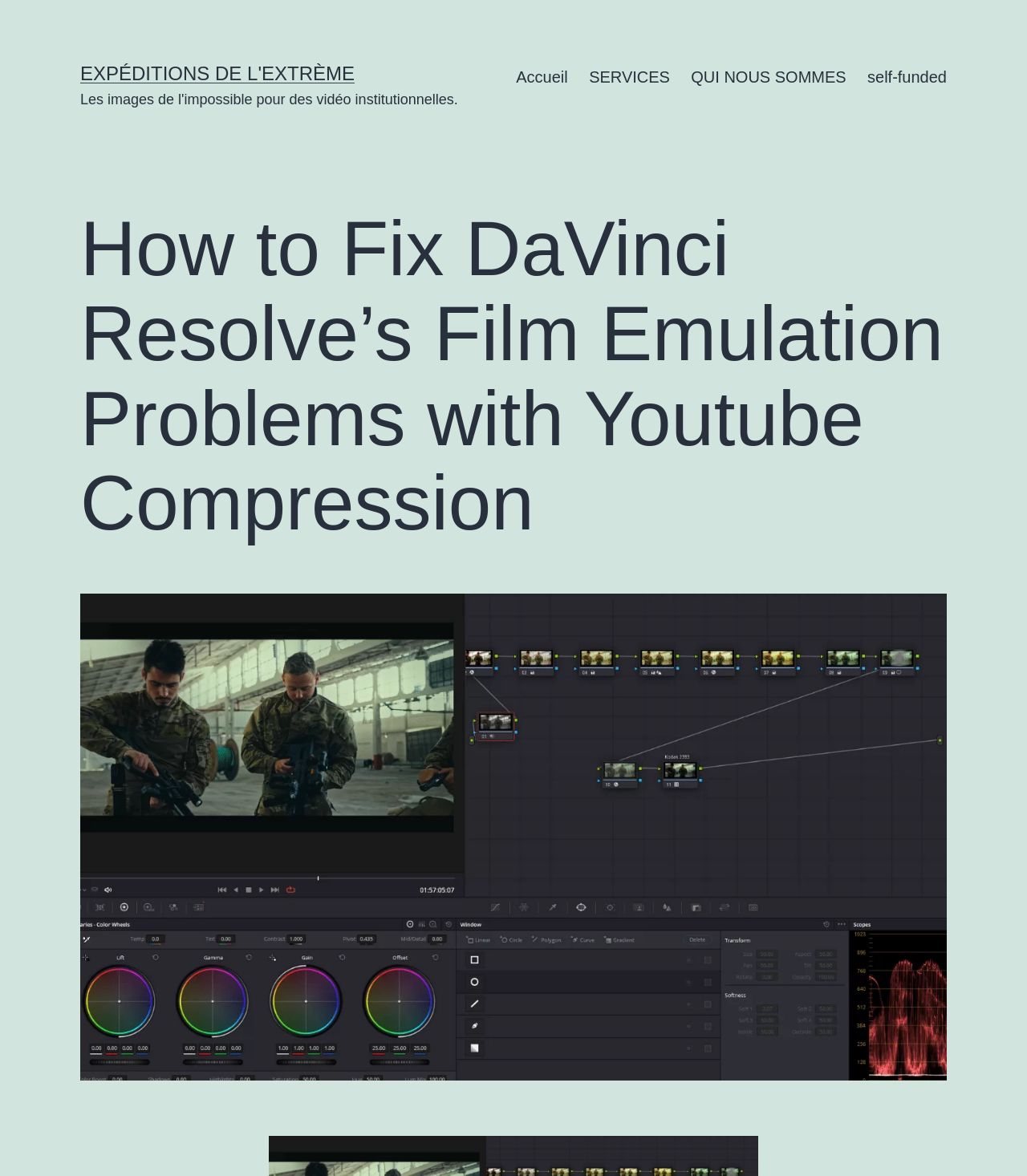What is the main heading of this webpage? Please extract and provide it.

How to Fix DaVinci Resolve’s Film Emulation Problems with Youtube Compression